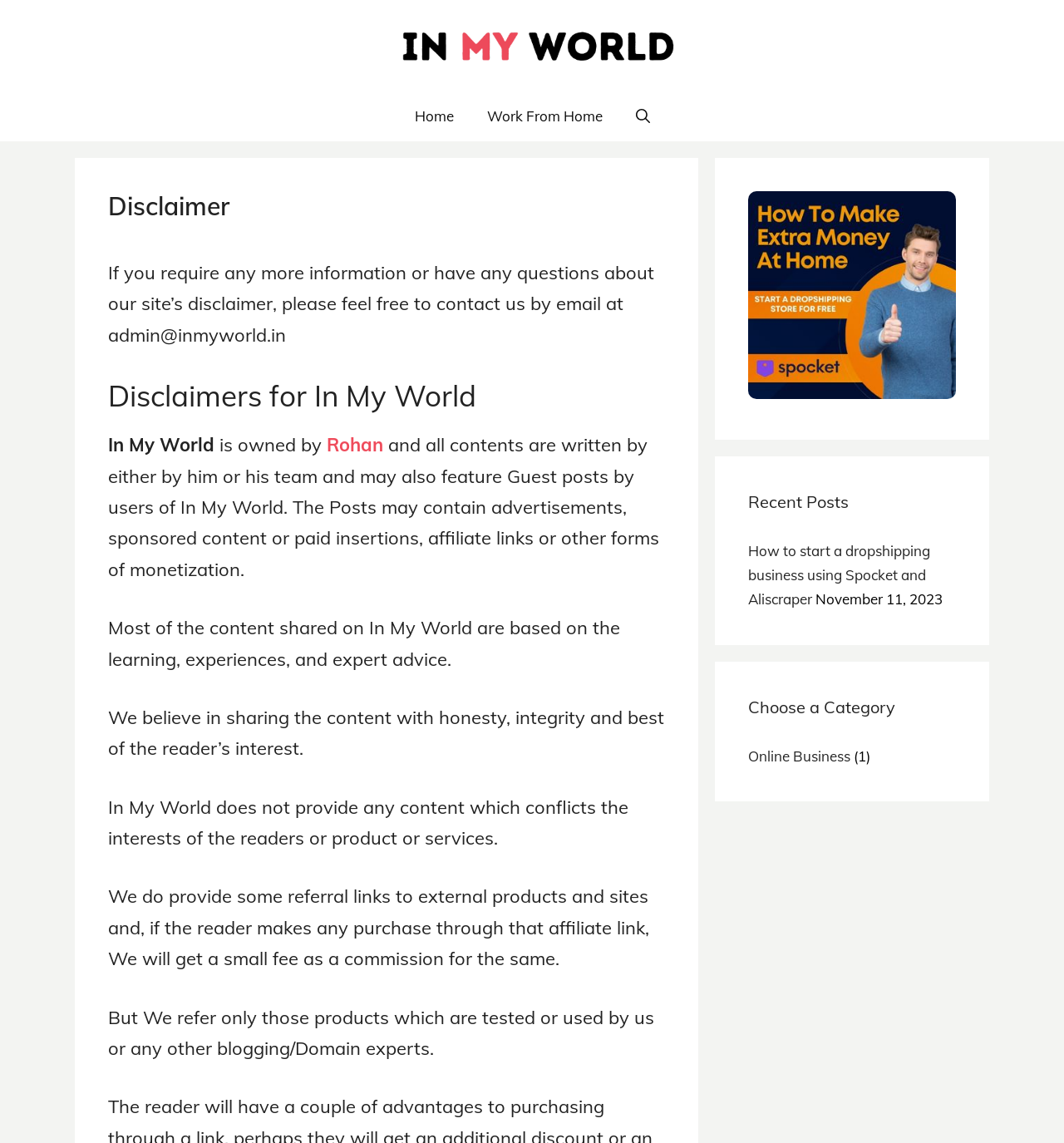Please give a concise answer to this question using a single word or phrase: 
What type of content is shared on the website?

Online business